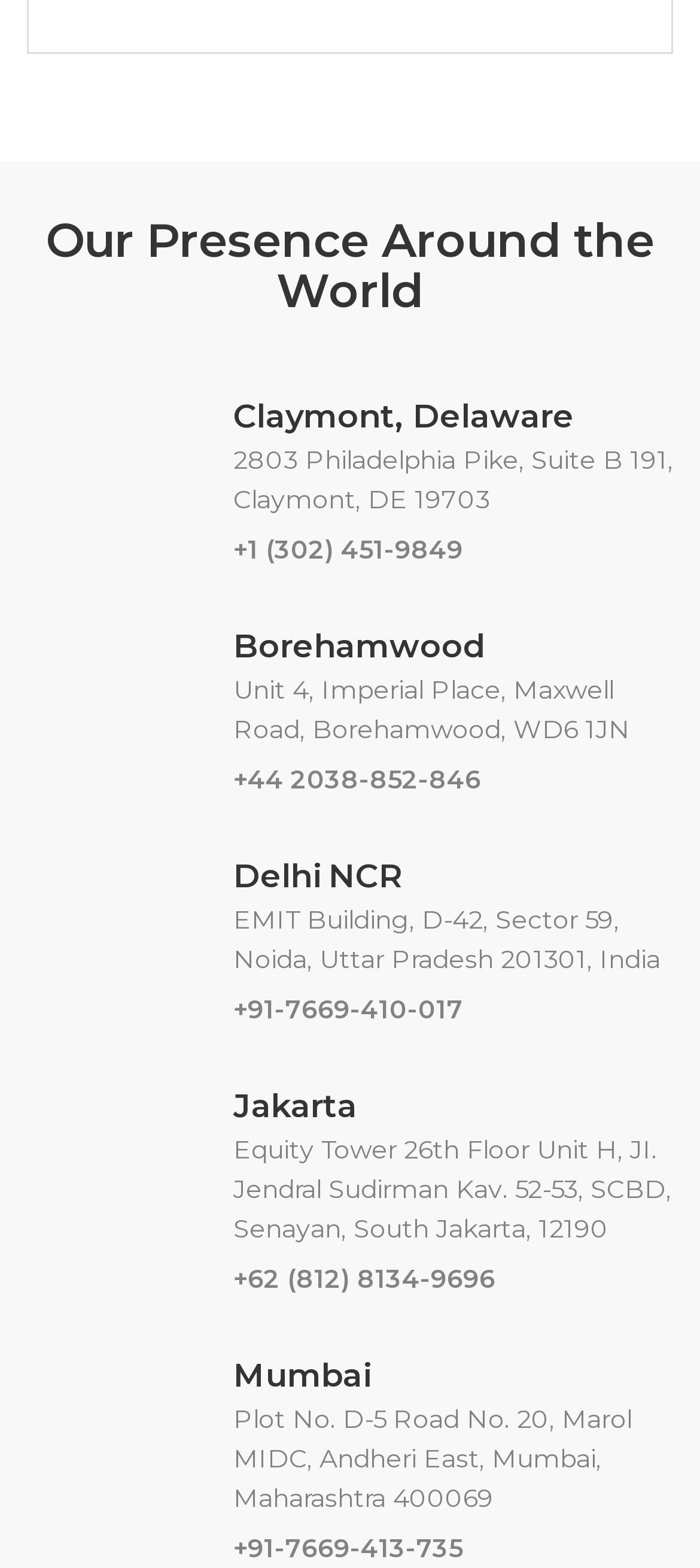Locate the bounding box coordinates of the clickable part needed for the task: "Click the USA flag".

[0.038, 0.259, 0.333, 0.366]